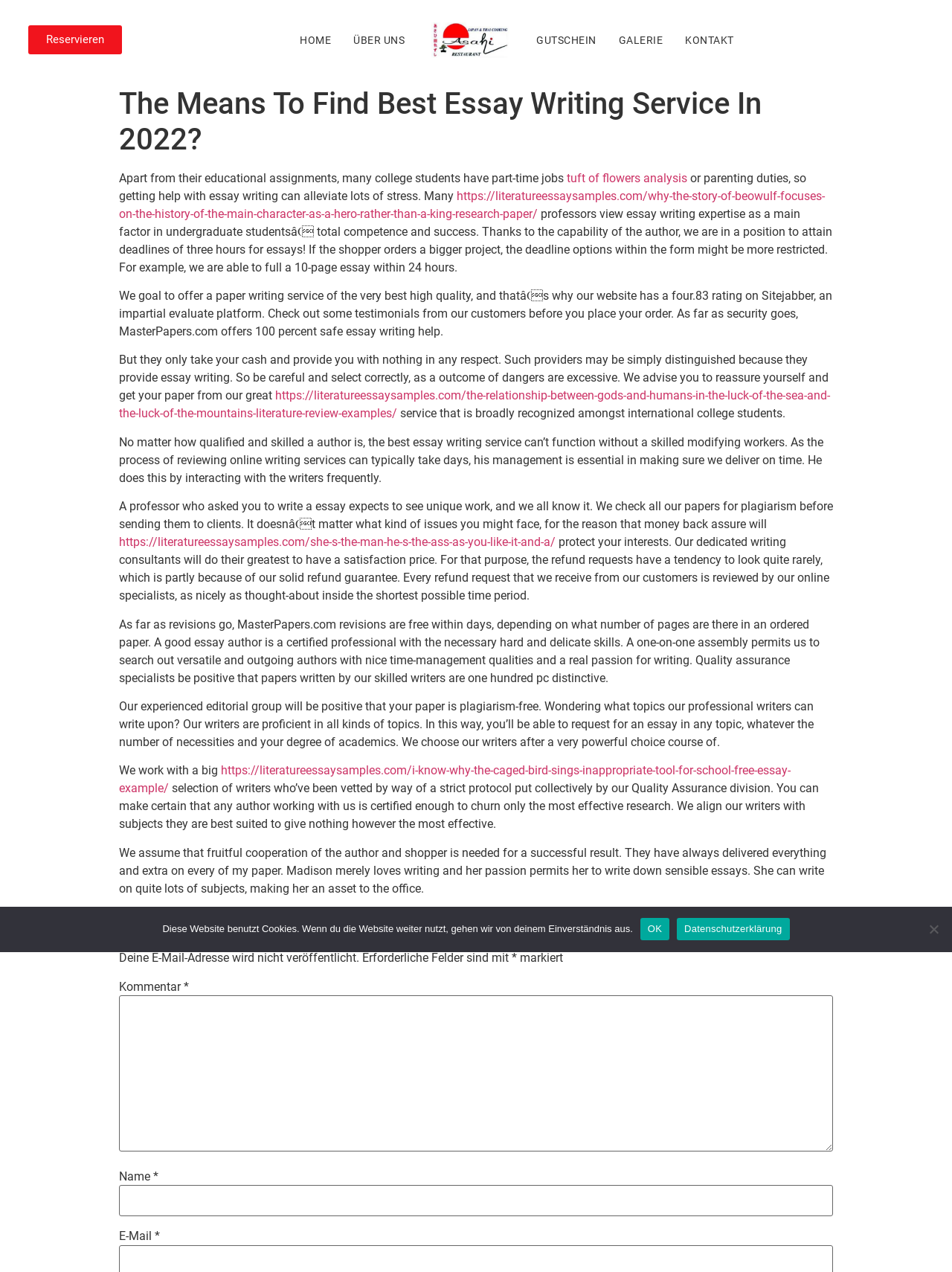Determine the bounding box coordinates of the area to click in order to meet this instruction: "Click the 'Reservieren' button".

[0.03, 0.02, 0.128, 0.043]